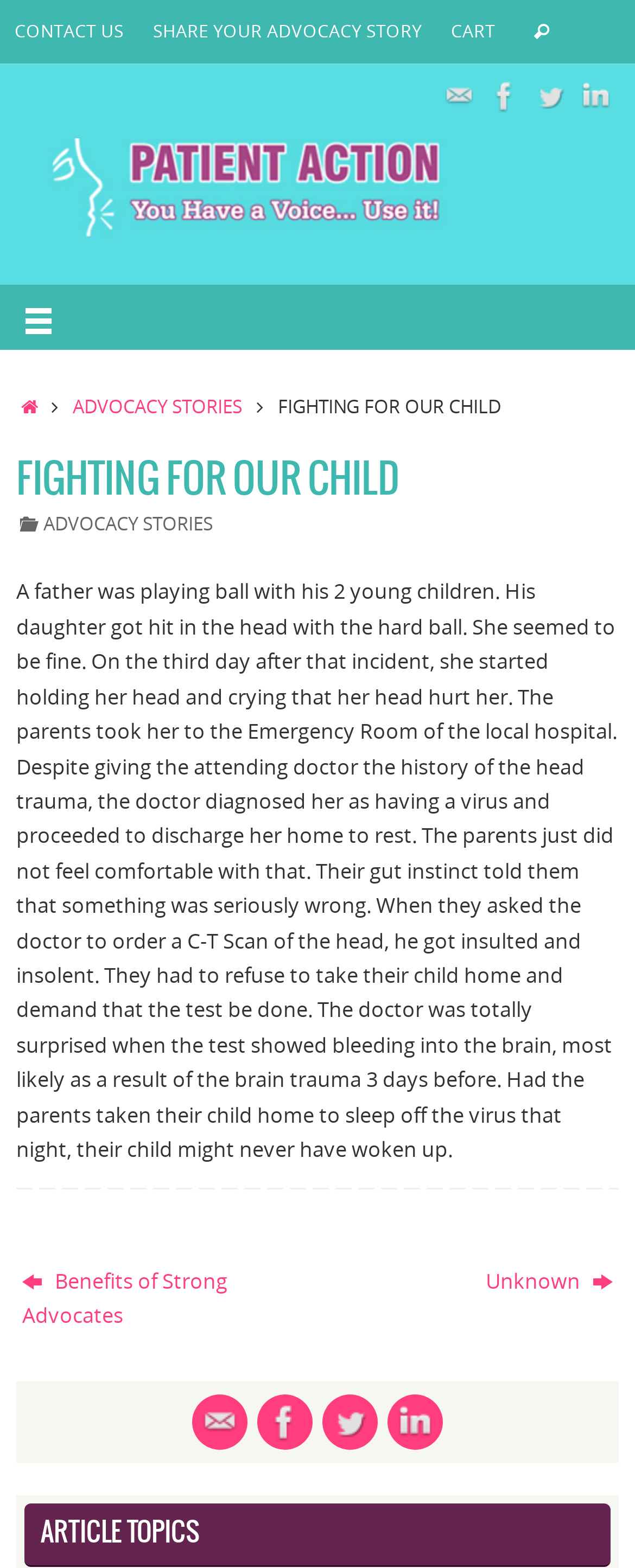How many social media links are there?
Using the details from the image, give an elaborate explanation to answer the question.

I counted the social media links at the top right corner of the webpage, which are Mail, Facebook, Twitter, and LinkedIn, and found that there are 4 social media links.